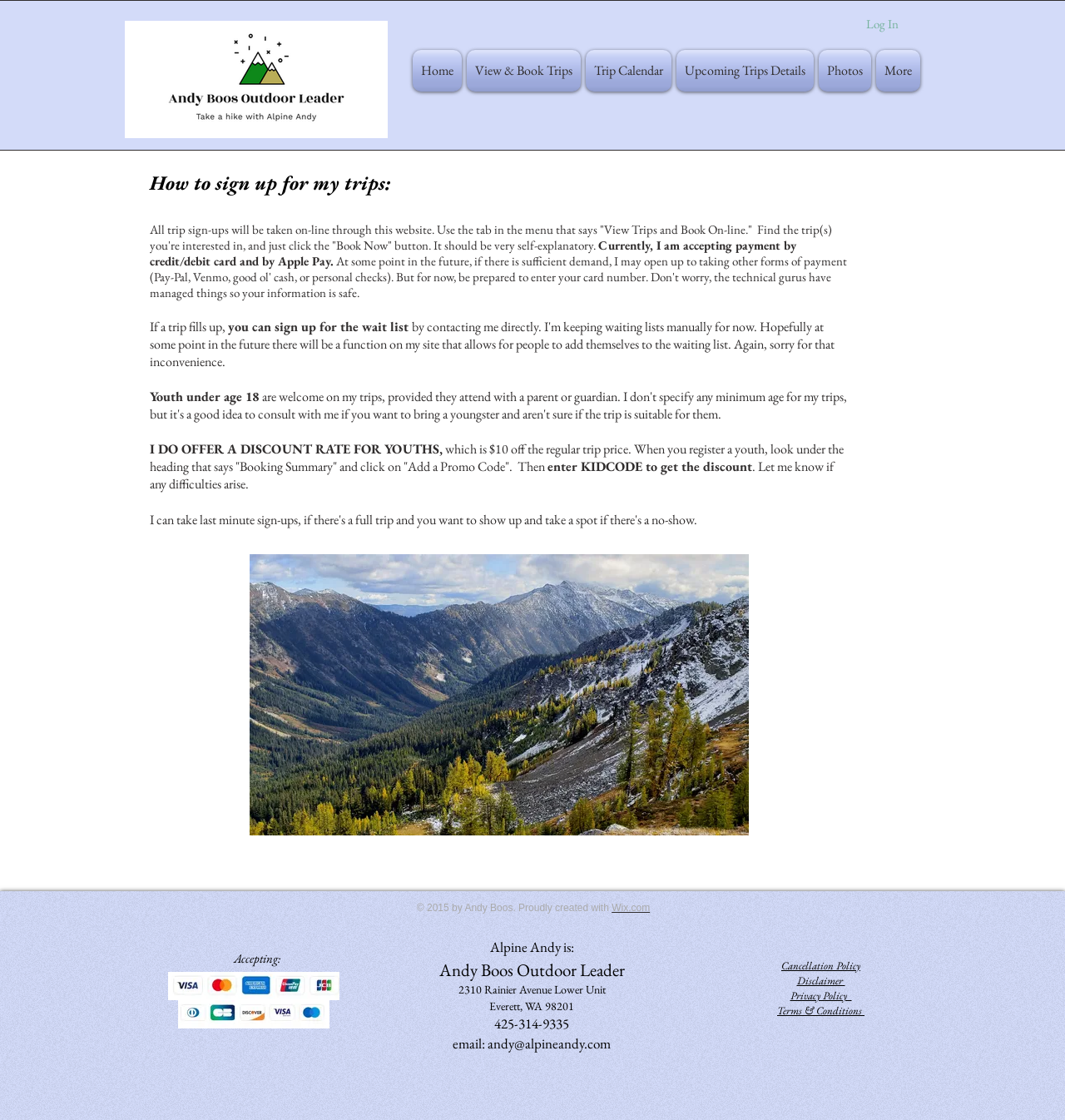What is the contact email address?
Based on the content of the image, thoroughly explain and answer the question.

The contact email address is provided at the bottom of the webpage, along with other contact information such as phone number and address. The email address is andy@alpineandy.com.